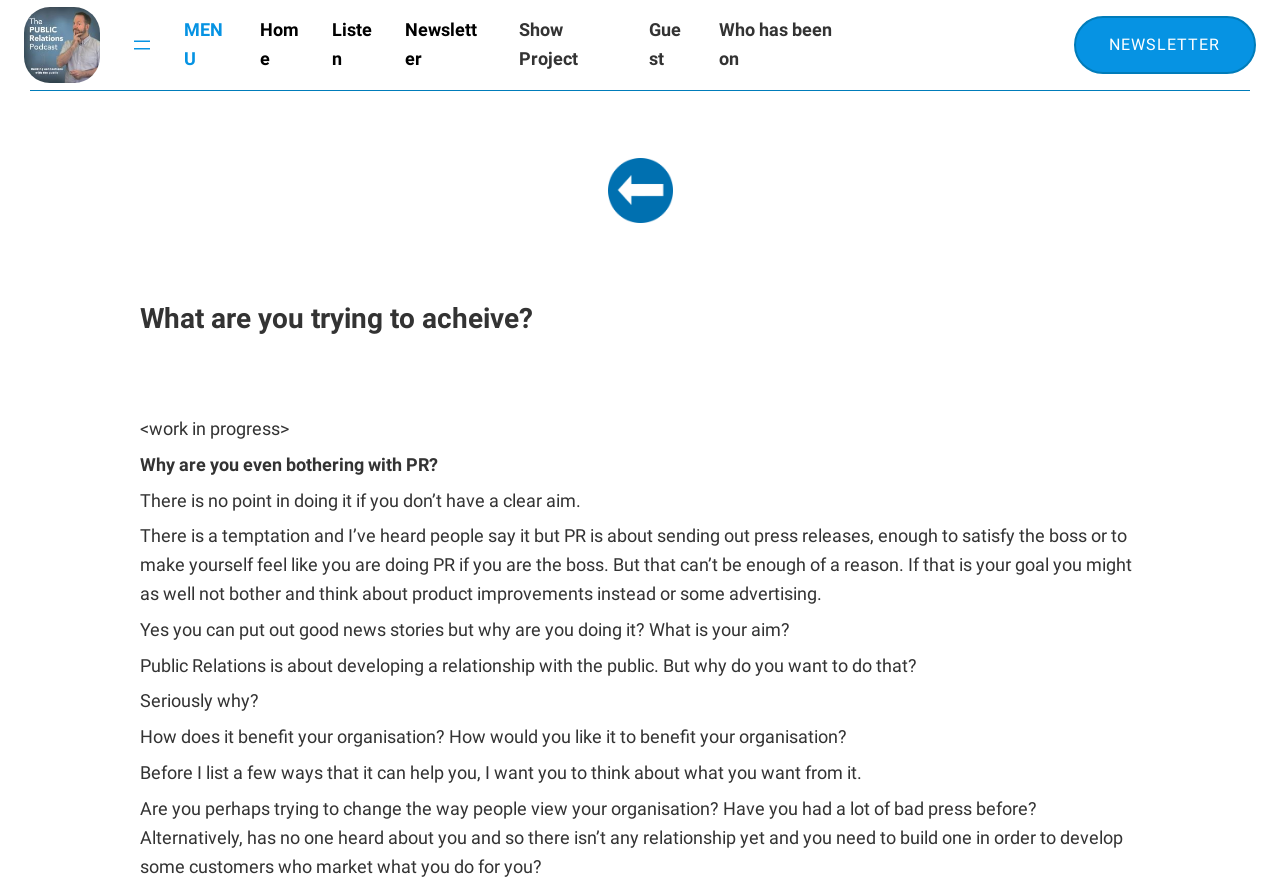Find the bounding box coordinates for the area that should be clicked to accomplish the instruction: "Go to Show Project".

[0.406, 0.022, 0.452, 0.078]